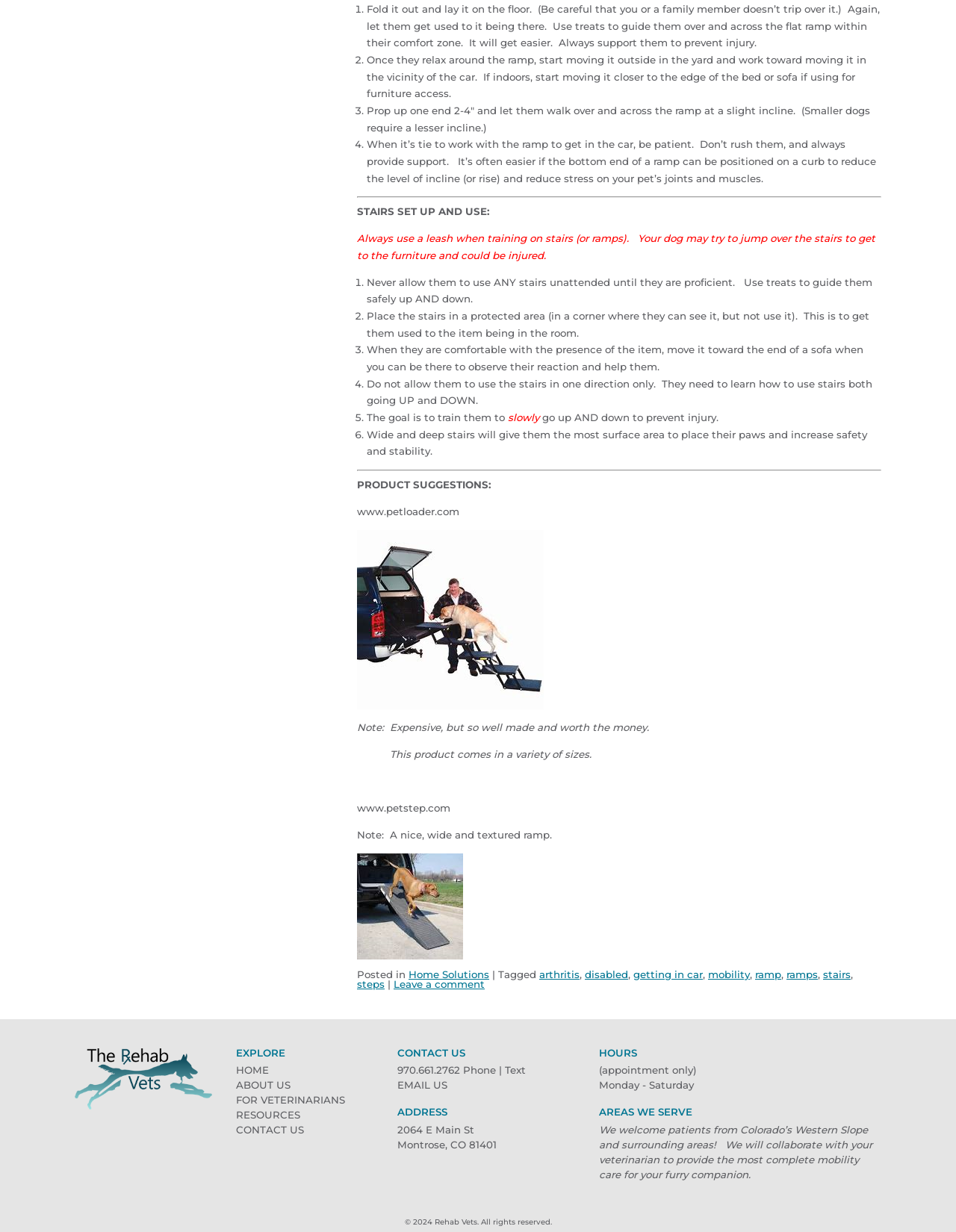Please locate the bounding box coordinates of the element that should be clicked to achieve the given instruction: "Click on 'EMAIL US'".

[0.416, 0.876, 0.468, 0.886]